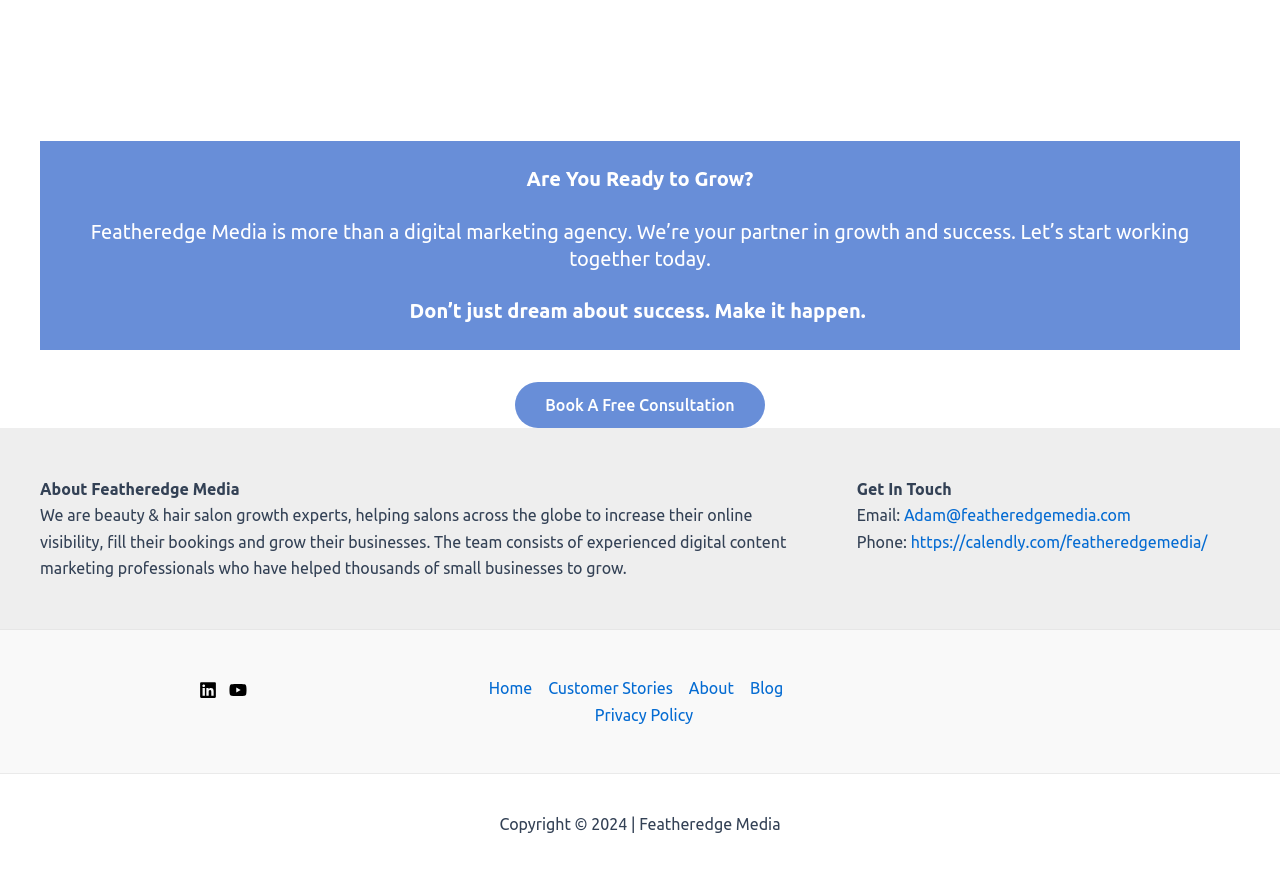Please respond to the question with a concise word or phrase:
What is the call-to-action on the top section of the webpage?

Book A Free Consultation